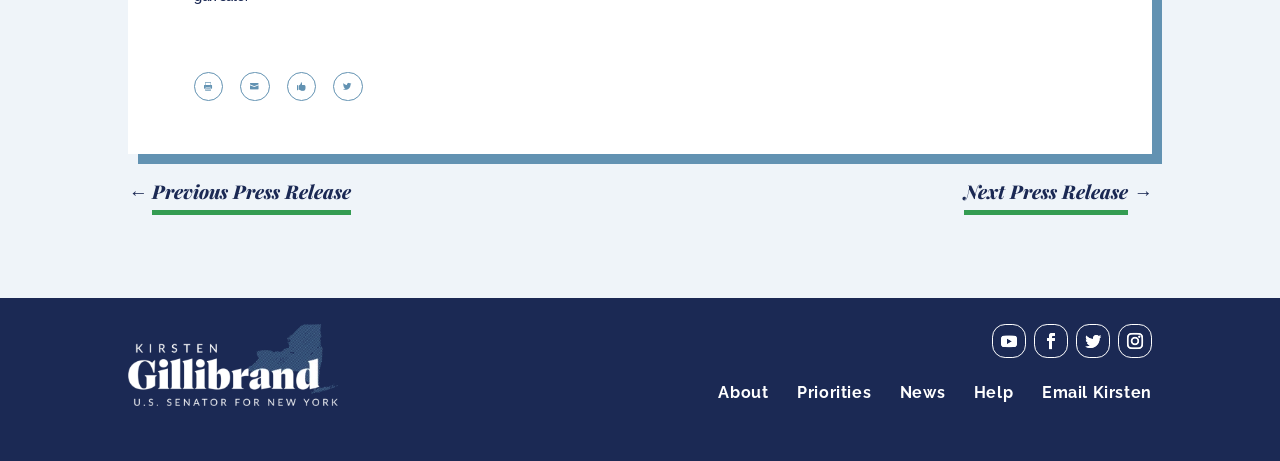Can you find the bounding box coordinates for the element to click on to achieve the instruction: "Click the next press release link"?

[0.753, 0.389, 0.9, 0.441]